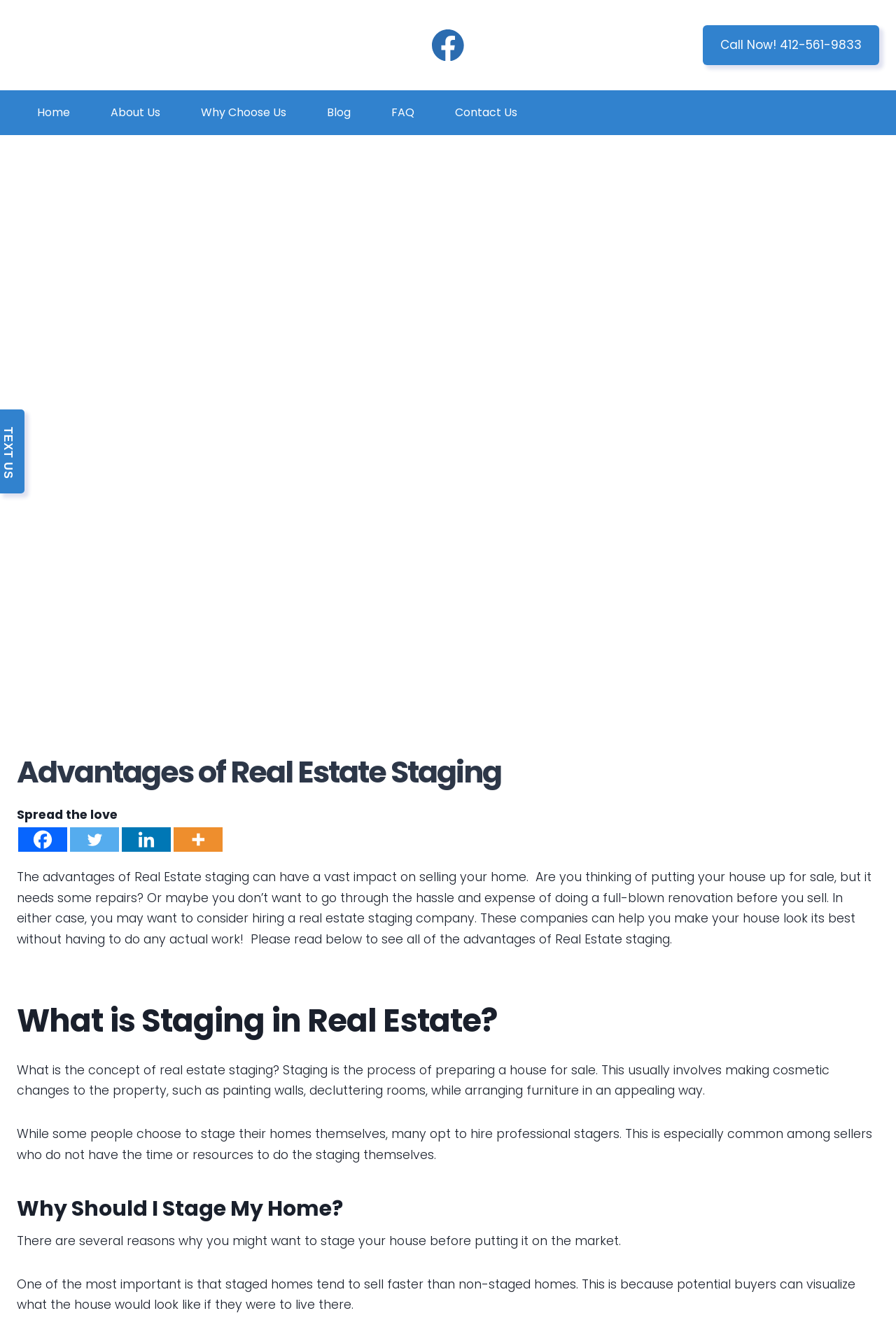Identify the coordinates of the bounding box for the element that must be clicked to accomplish the instruction: "Go to the 'Port Channels and Trunking' chapter".

None